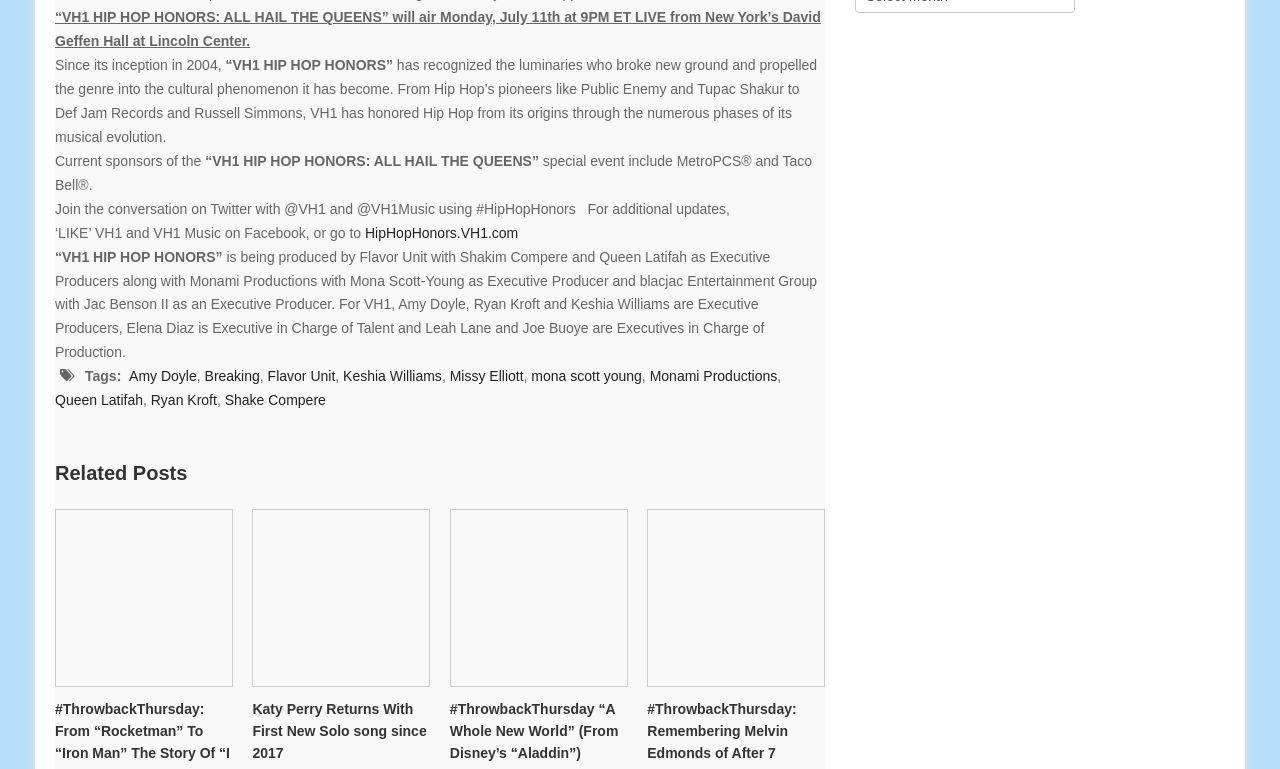Who is the executive producer of the event?
Answer the question with a thorough and detailed explanation.

I found the executive producer of the event by looking at the StaticText element that contains the text '“VH1 HIP HOP HONORS” is being produced by Flavor Unit with Shakim Compere and Queen Latifah as Executive Producers...'. The executive producer mentioned is Queen Latifah.